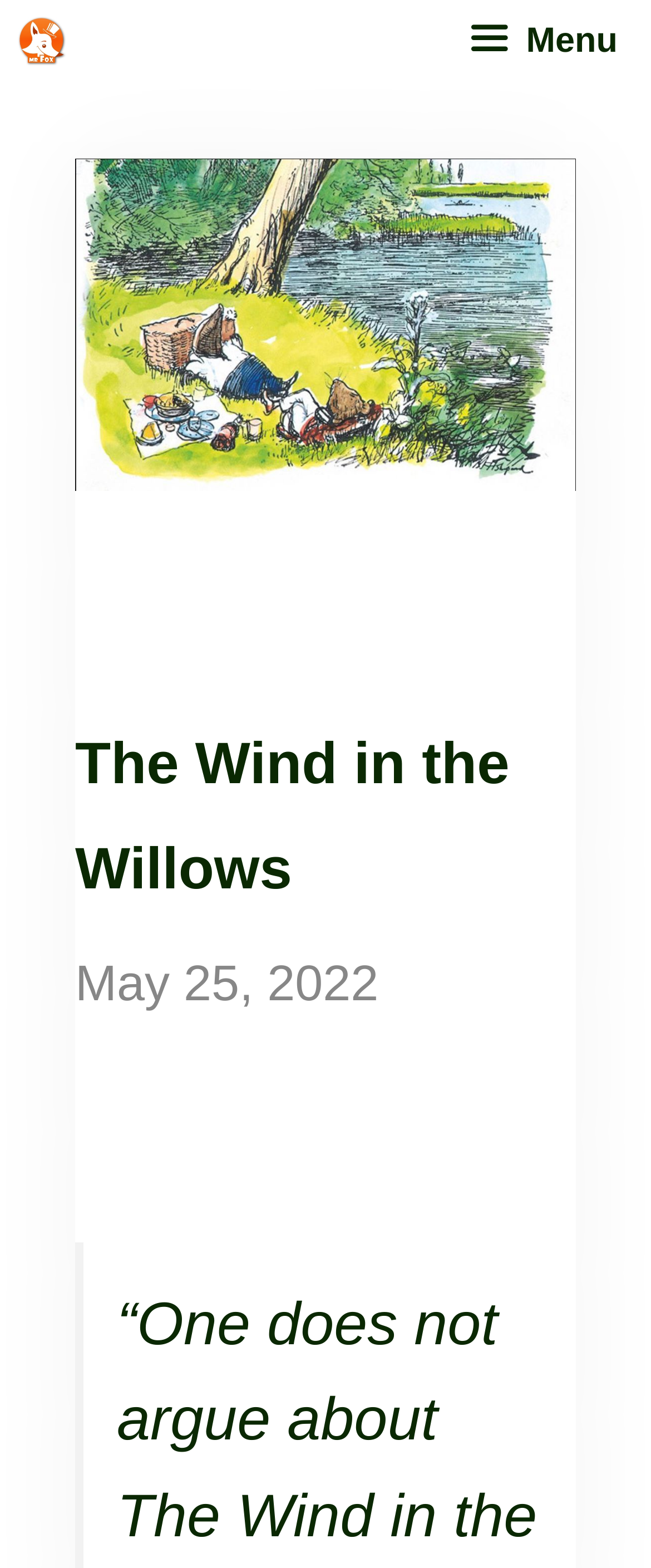What is the name of the website?
Respond to the question with a well-detailed and thorough answer.

I determined the name of the website by looking at the link element with the text 'Mr Fox Crafts – handmade wooden toys and collectibles' at the top of the page.